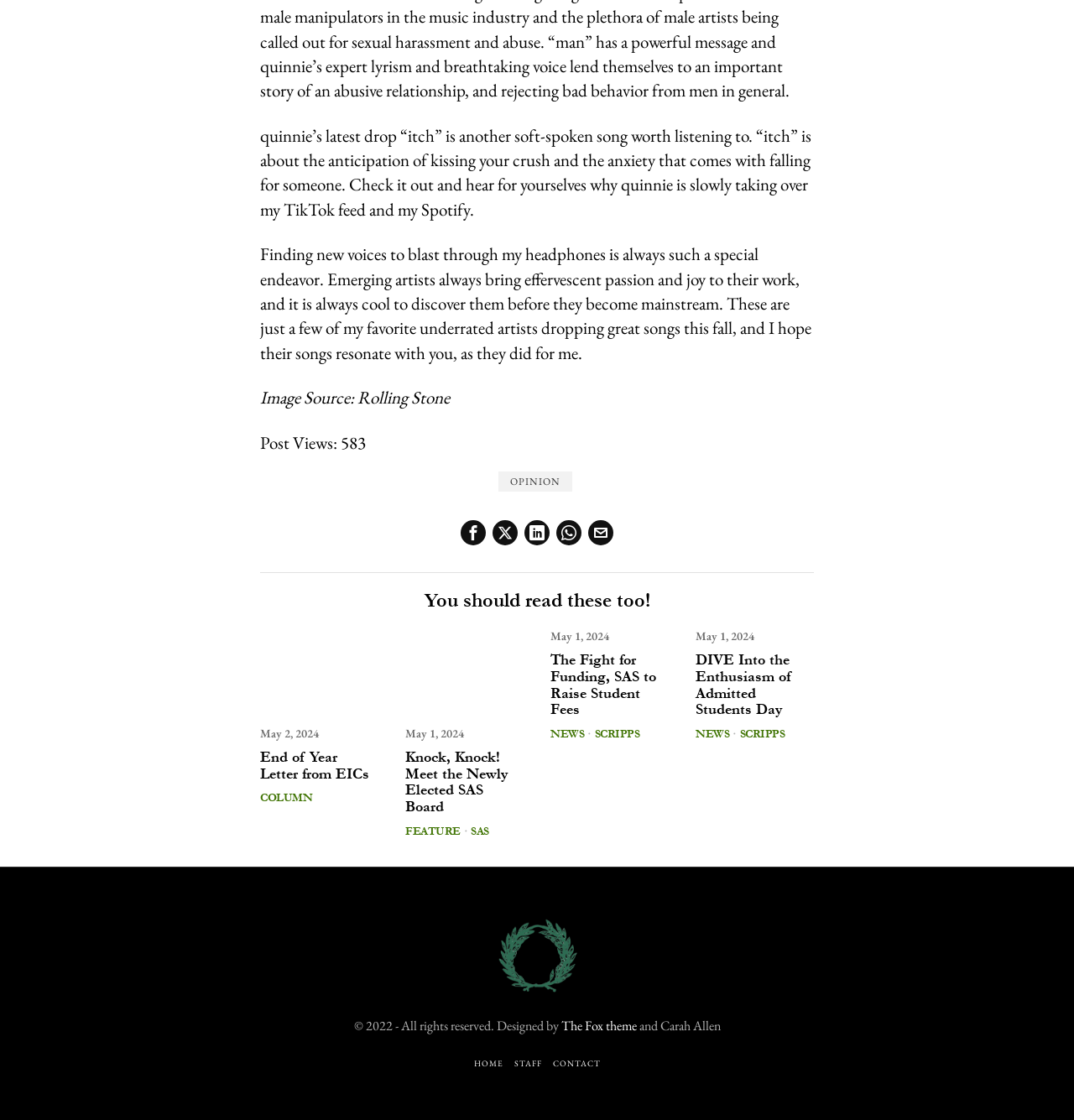Provide the bounding box coordinates of the area you need to click to execute the following instruction: "Check out the latest song 'itch' by quinnie".

[0.242, 0.111, 0.755, 0.197]